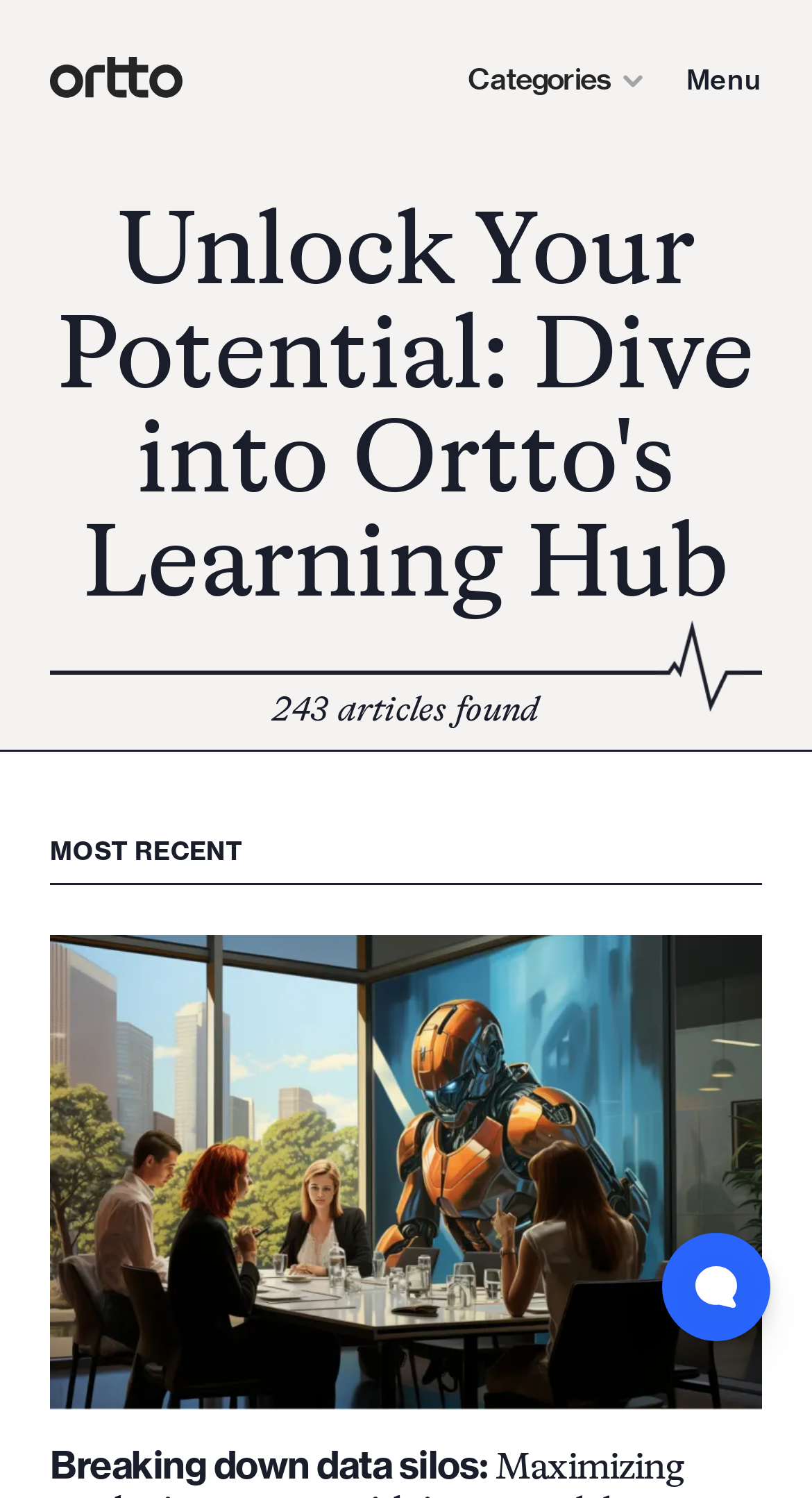Using the description: "Categories", identify the bounding box of the corresponding UI element in the screenshot.

[0.543, 0.028, 0.825, 0.078]